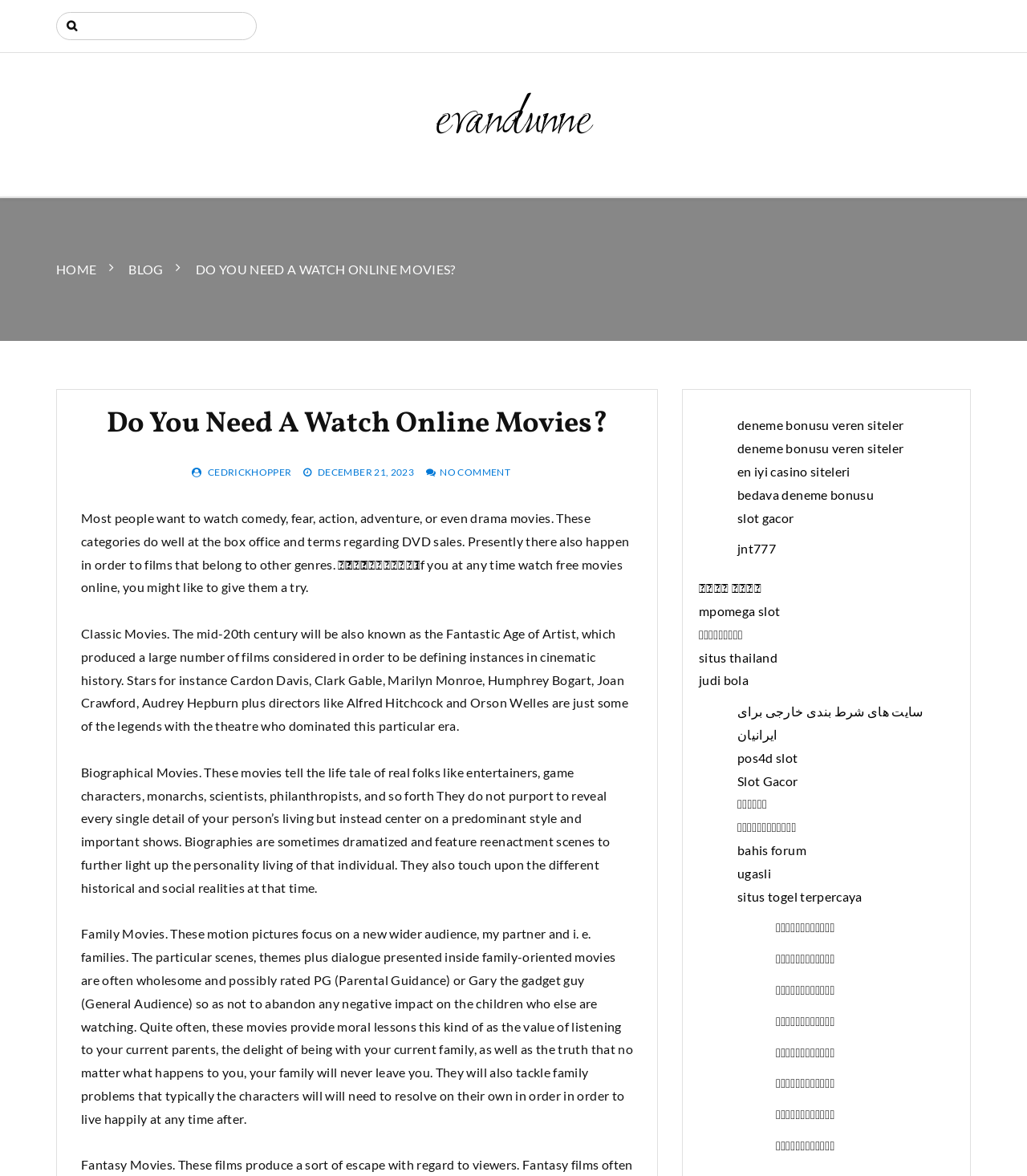Please determine the bounding box coordinates of the area that needs to be clicked to complete this task: 'Click on ดูหนังออนไลน์'. The coordinates must be four float numbers between 0 and 1, formatted as [left, top, right, bottom].

[0.329, 0.473, 0.402, 0.486]